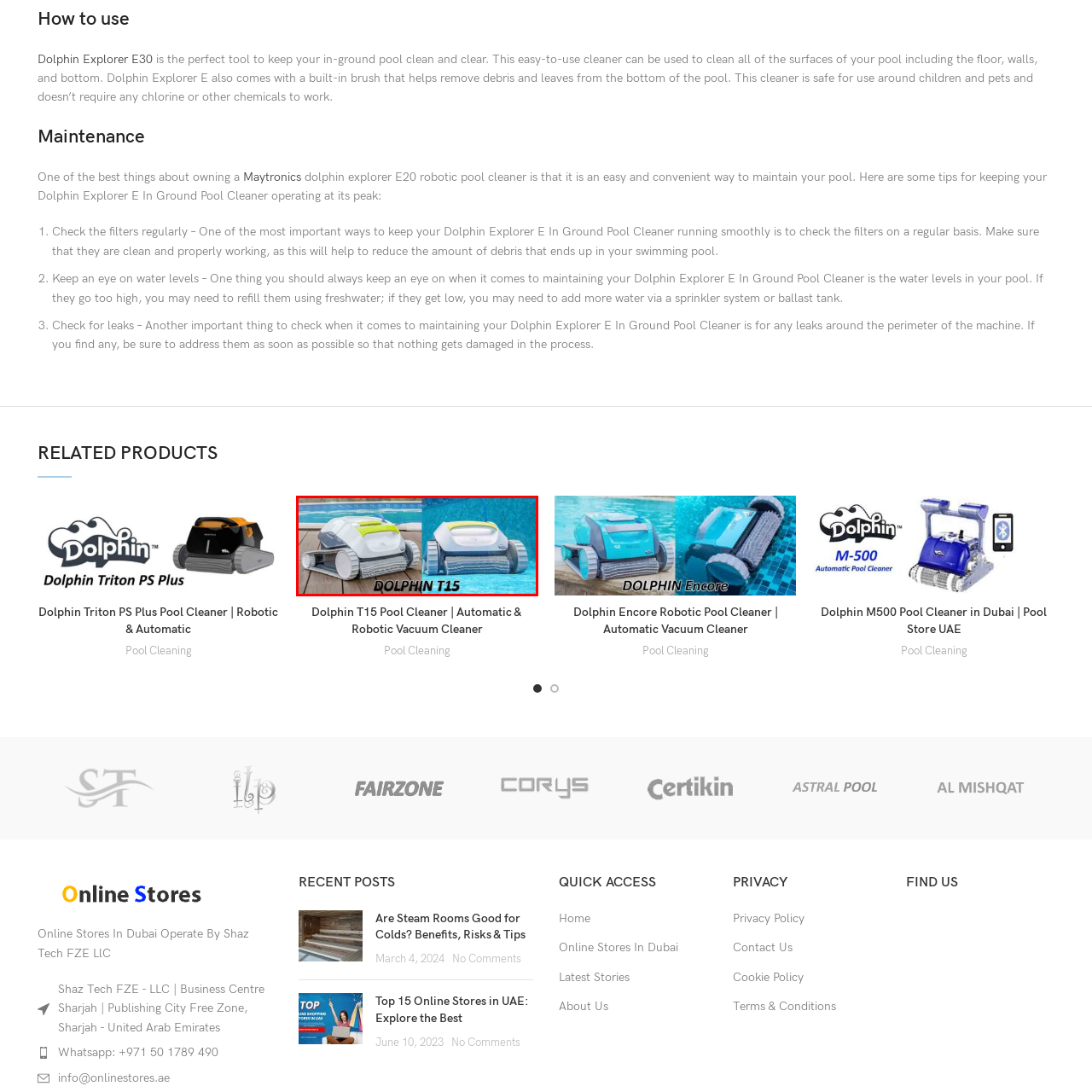Check the image highlighted by the red rectangle and provide a single word or phrase for the question:
Where is the Dolphin T15 shown in the image?

On a deck and in a pool